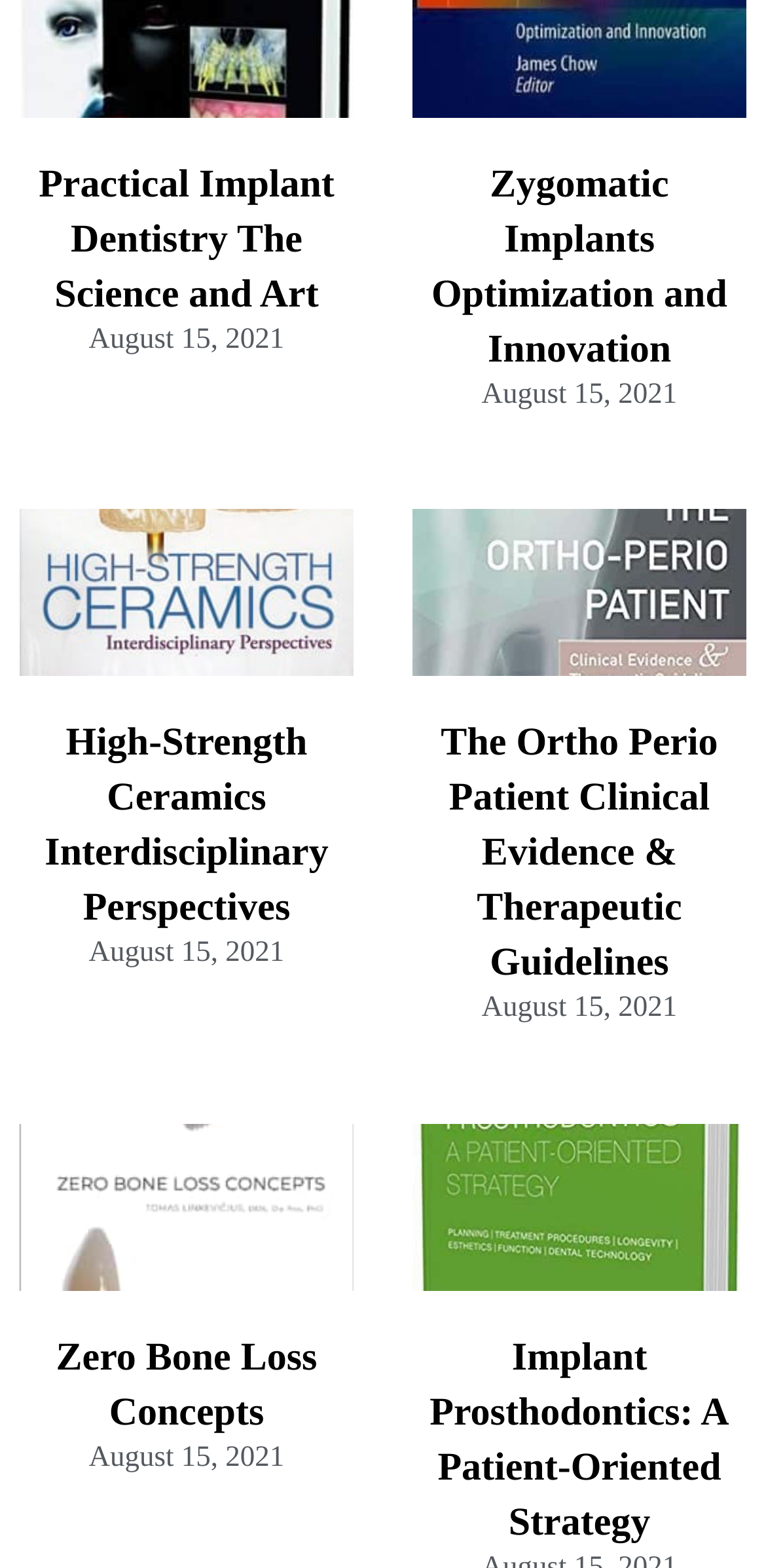Respond with a single word or short phrase to the following question: 
What is the topic of the third article?

High-Strength Ceramics